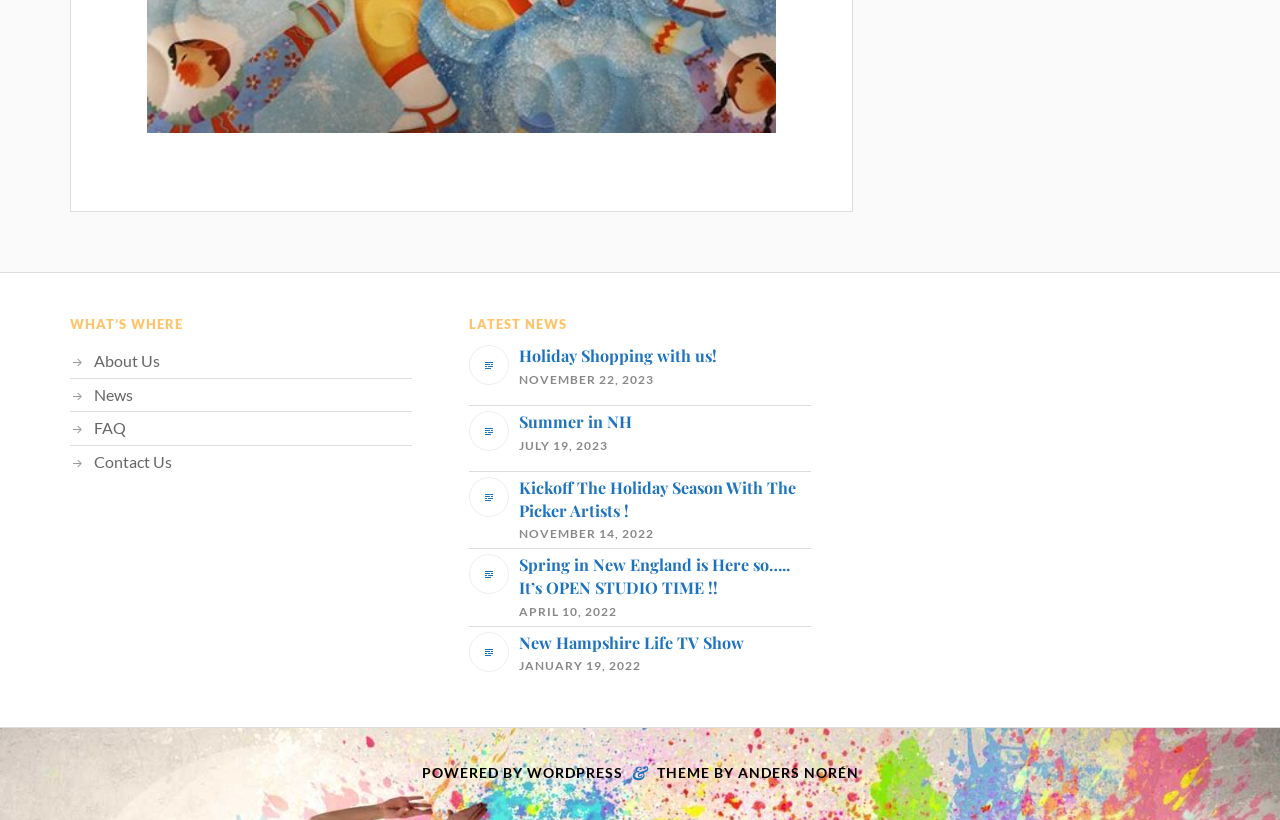Locate the bounding box coordinates of the area you need to click to fulfill this instruction: 'Check 'Contact Us' information'. The coordinates must be in the form of four float numbers ranging from 0 to 1: [left, top, right, bottom].

[0.073, 0.551, 0.134, 0.574]